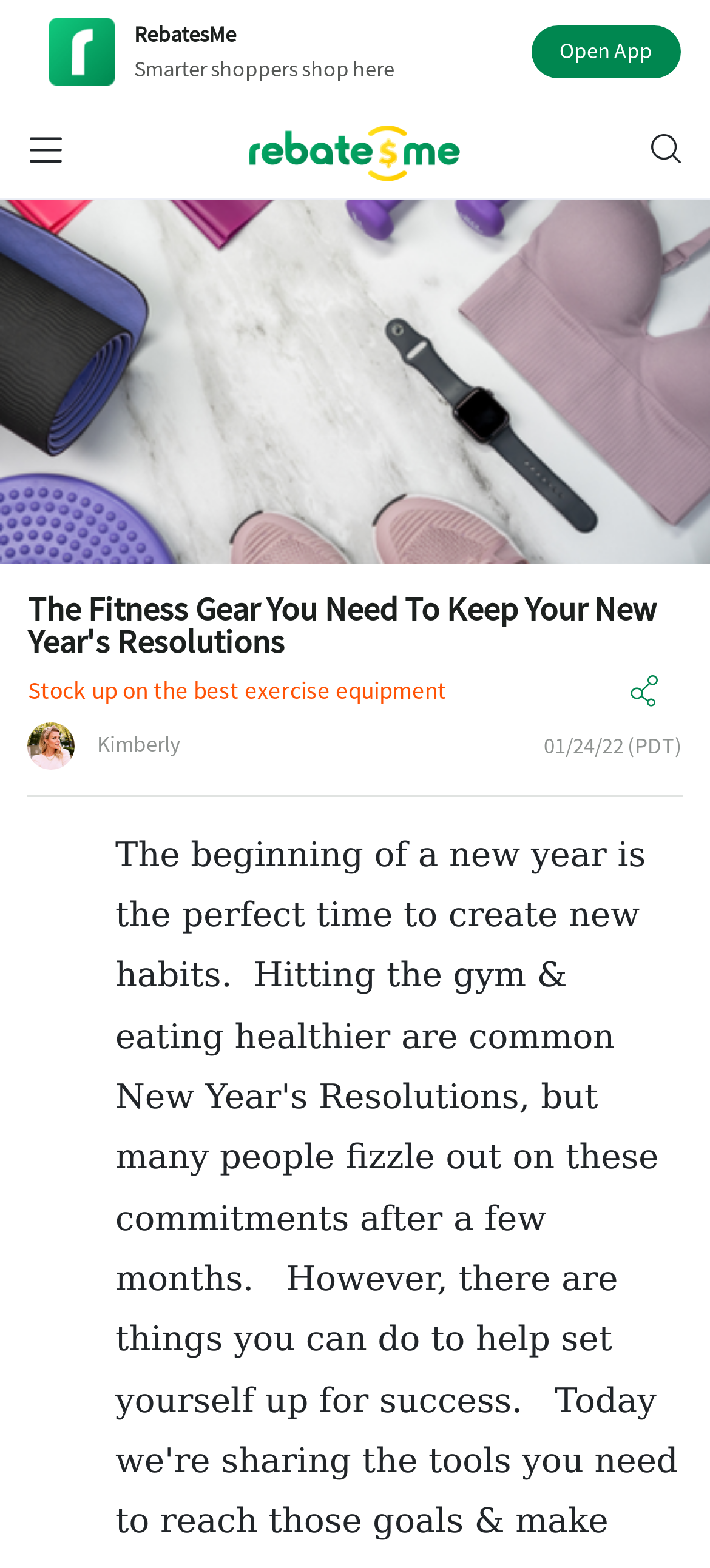Create an in-depth description of the webpage, covering main sections.

The webpage appears to be a fitness-related page, with a focus on helping users achieve their New Year's resolutions. At the top, there is a header with the title "The Fitness Gear You Need To Keep Your New Year's Resolutions". Below the title, there are two lines of text: "RebatesMe" and "Smarter shoppers shop here", which seem to be related to a shopping or rebate program.

To the right of these lines, there is a button labeled "Open App". On the opposite side of the page, there are two icons, one with a left arrow and one with a right arrow, which may be used for navigation.

Below the header section, there is a large image that spans the entire width of the page, taking up about a quarter of the page's height. This image is likely a promotional or decorative element.

Underneath the image, there is a section with a heading that reads "Stock up on the best exercise equipment". This section includes a small icon and a brief text snippet. To the right of this section, there is a user testimonial or review from someone named Kimberly, dated January 24, 2022.

The main content of the page is a two-paragraph article that discusses the importance of creating new habits at the beginning of the year and provides tips for setting oneself up for success. The text is divided into two paragraphs, with the first paragraph discussing the challenges of creating new habits and the second paragraph offering advice on how to overcome these challenges.